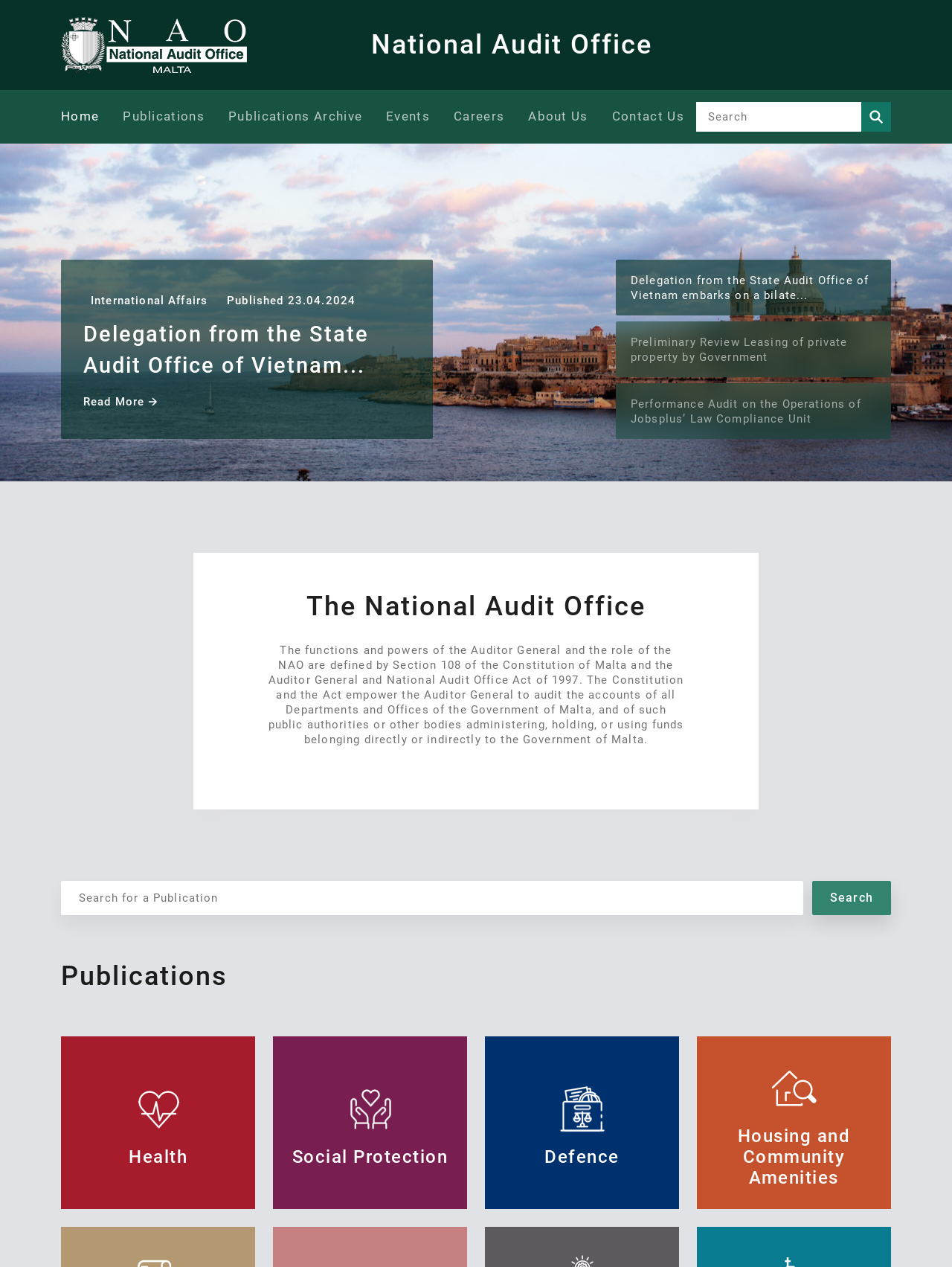Please specify the bounding box coordinates of the clickable region to carry out the following instruction: "View the image of Am Gipfel". The coordinates should be four float numbers between 0 and 1, in the format [left, top, right, bottom].

None